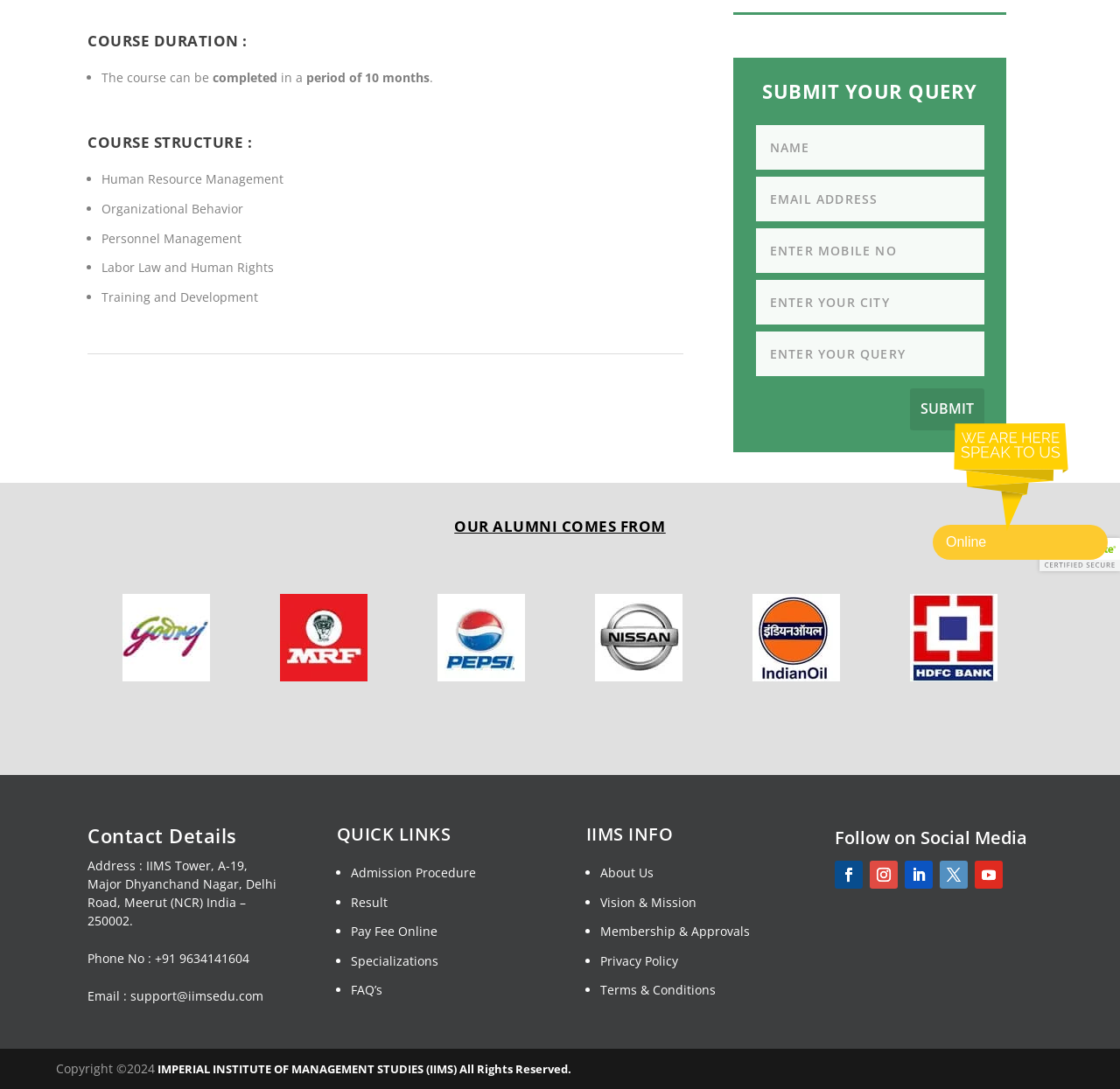Using the webpage screenshot, find the UI element described by parent_node: Home title="TrustedSite Certified". Provide the bounding box coordinates in the format (top-left x, top-left y, bottom-right x, bottom-right y), ensuring all values are floating point numbers between 0 and 1.

[0.928, 0.484, 1.0, 0.514]